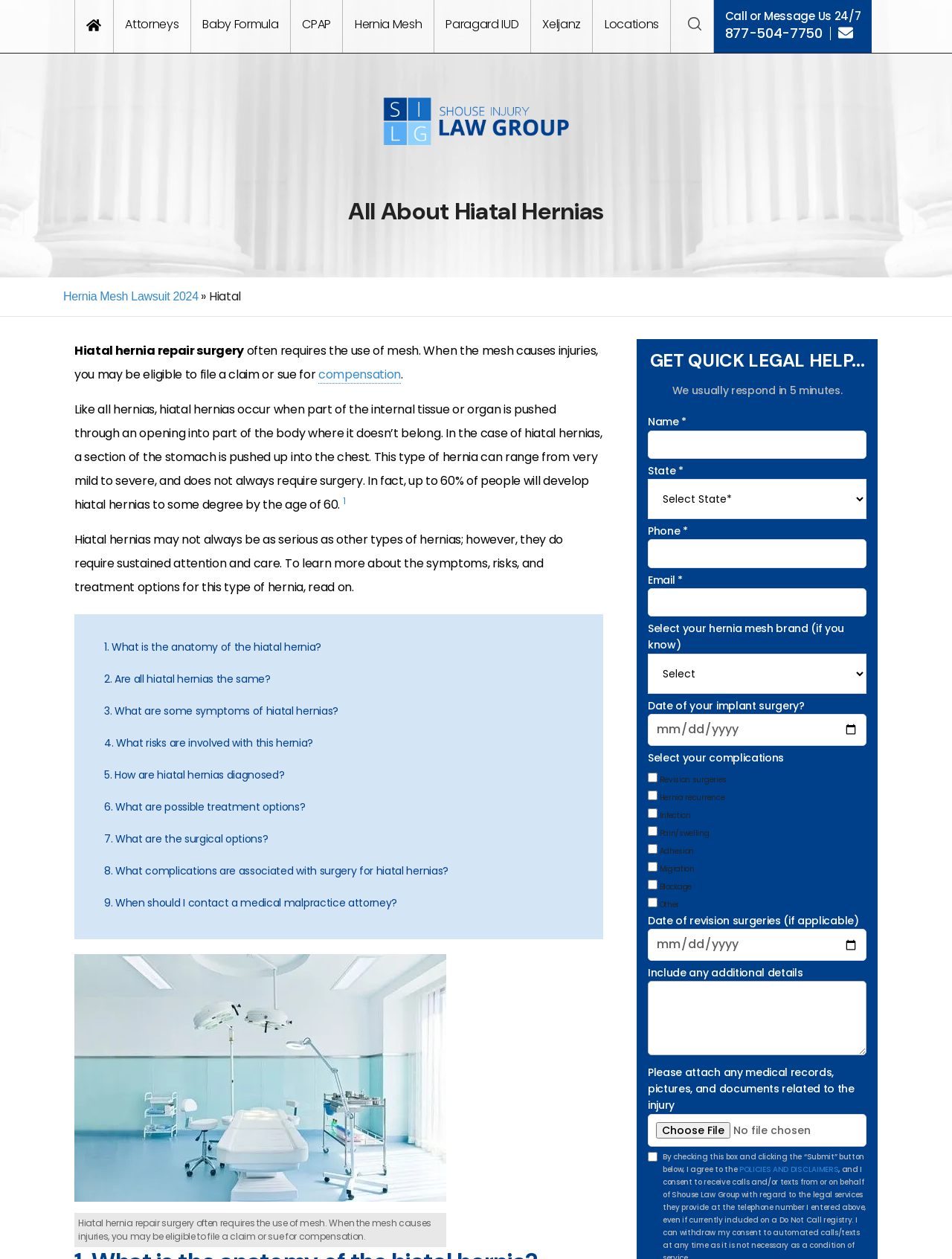Pinpoint the bounding box coordinates of the element you need to click to execute the following instruction: "Select a state from the dropdown menu". The bounding box should be represented by four float numbers between 0 and 1, in the format [left, top, right, bottom].

[0.68, 0.38, 0.91, 0.412]